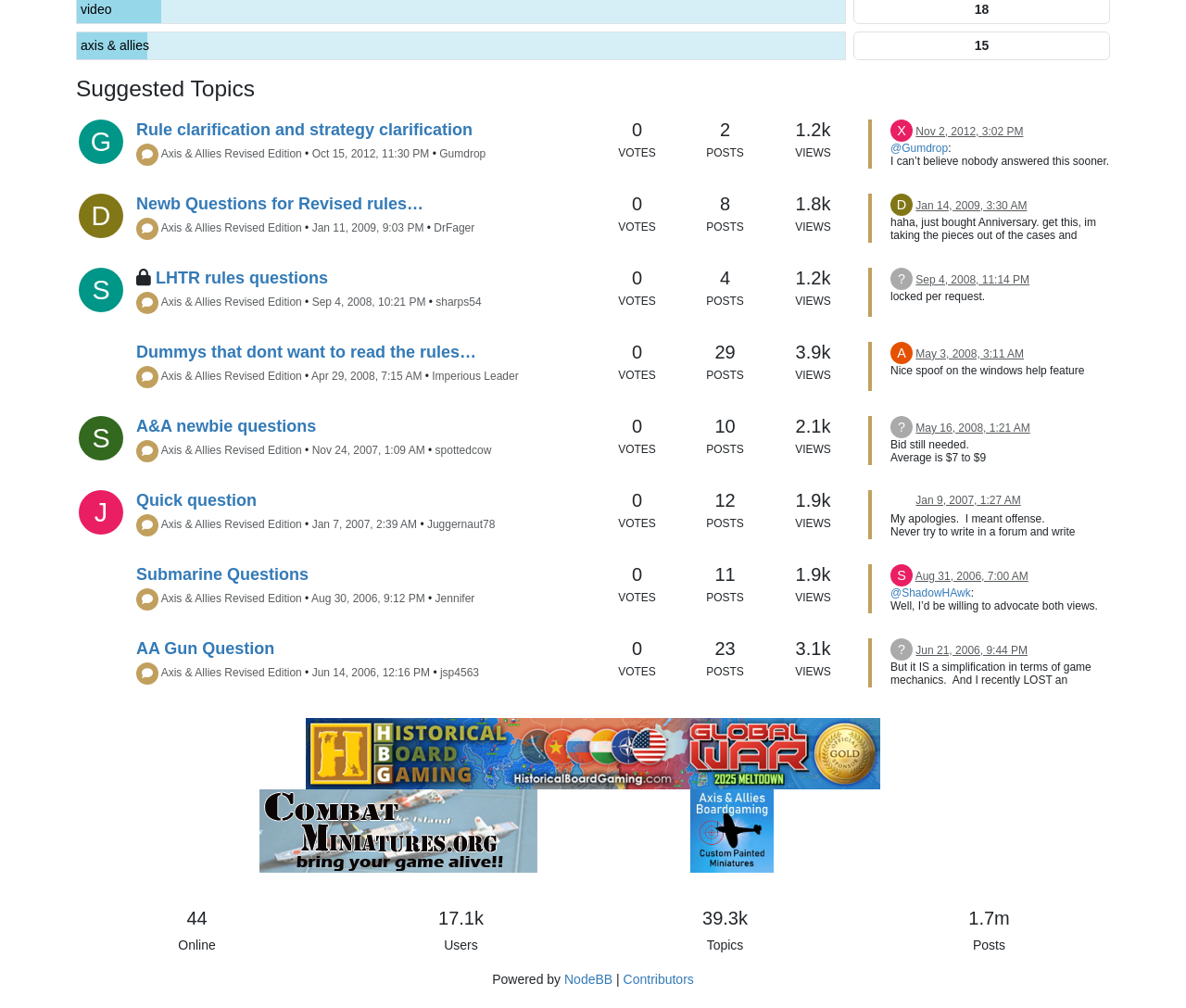Pinpoint the bounding box coordinates for the area that should be clicked to perform the following instruction: "Click on the 'video' link".

[0.068, 0.0, 0.709, 0.02]